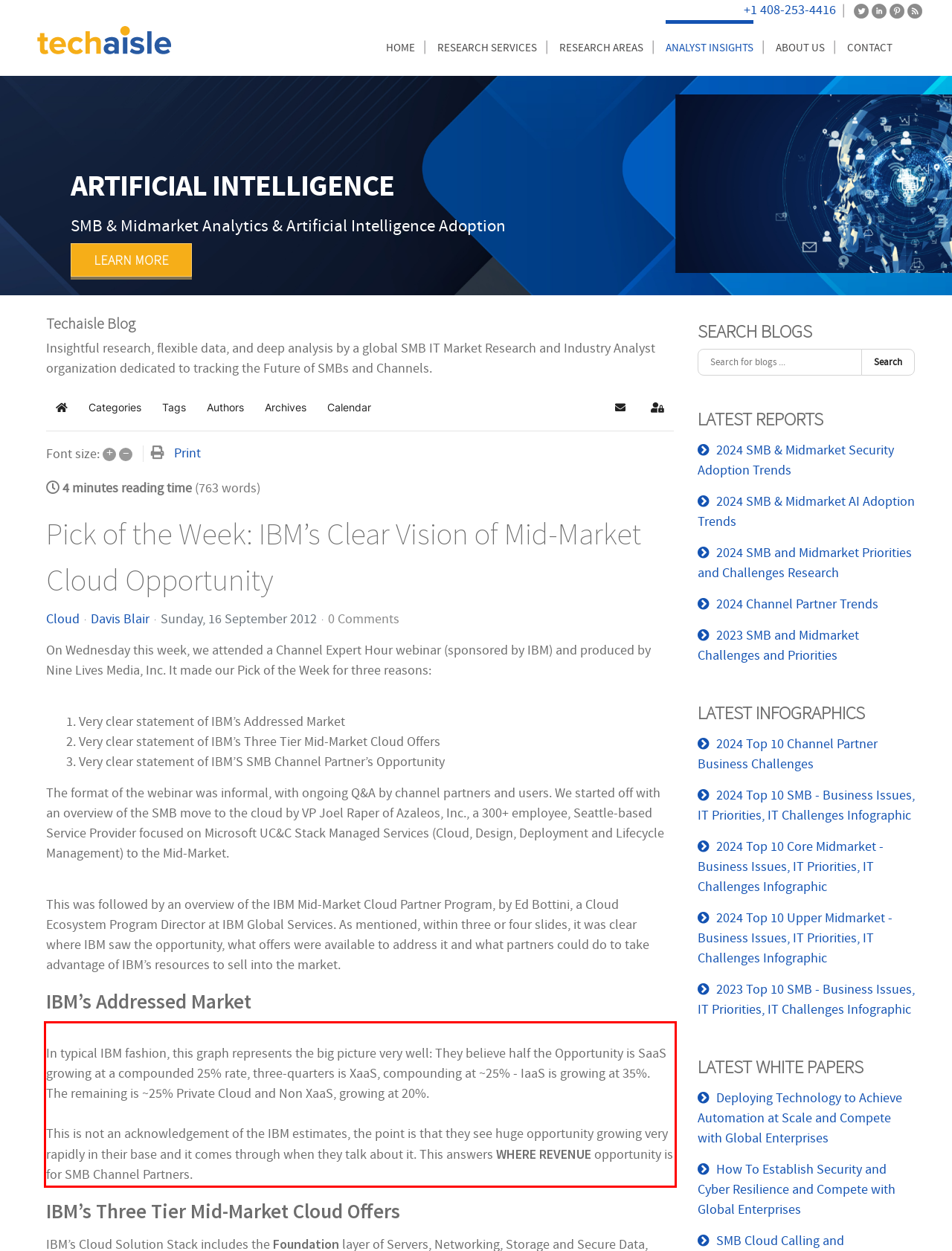Using the webpage screenshot, recognize and capture the text within the red bounding box.

In typical IBM fashion, this graph represents the big picture very well: They believe half the Opportunity is SaaS growing at a compounded 25% rate, three-quarters is XaaS, compounding at ~25% - IaaS is growing at 35%. The remaining is ~25% Private Cloud and Non XaaS, growing at 20%. This is not an acknowledgement of the IBM estimates, the point is that they see huge opportunity growing very rapidly in their base and it comes through when they talk about it. This answers WHERE REVENUE opportunity is for SMB Channel Partners.